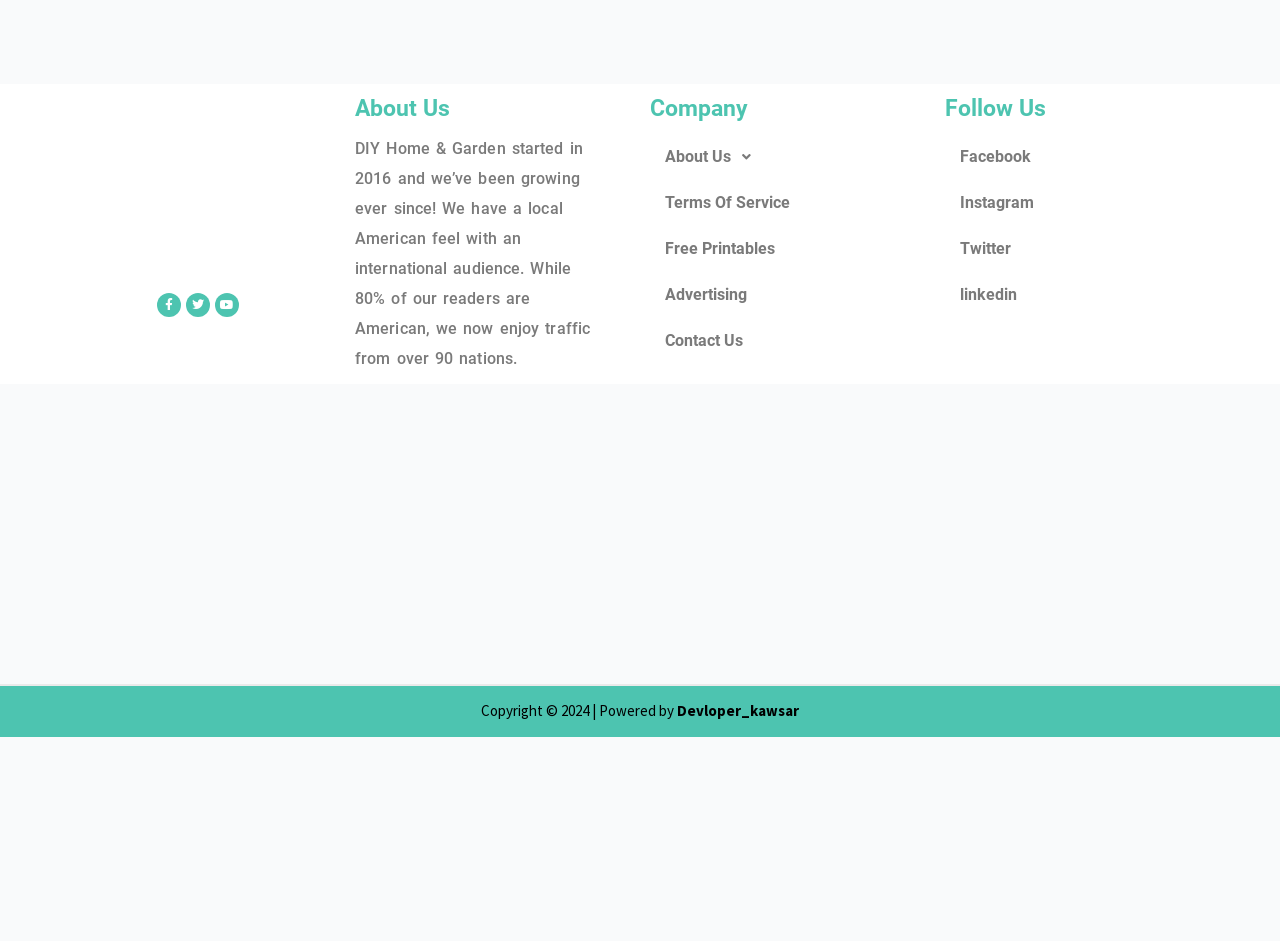Identify the bounding box coordinates necessary to click and complete the given instruction: "Contact Us".

[0.508, 0.337, 0.723, 0.386]